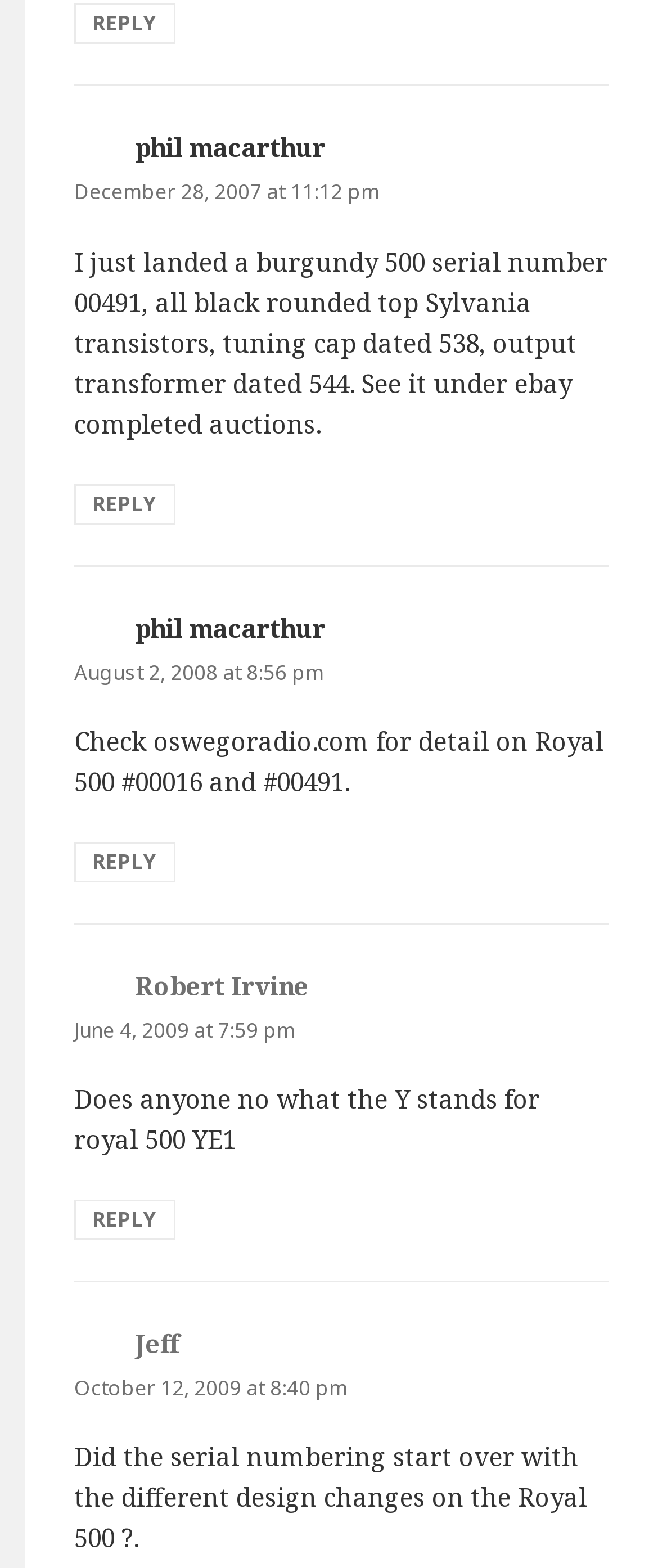Please specify the bounding box coordinates of the clickable section necessary to execute the following command: "Reply to phil macarthur".

[0.112, 0.003, 0.266, 0.028]